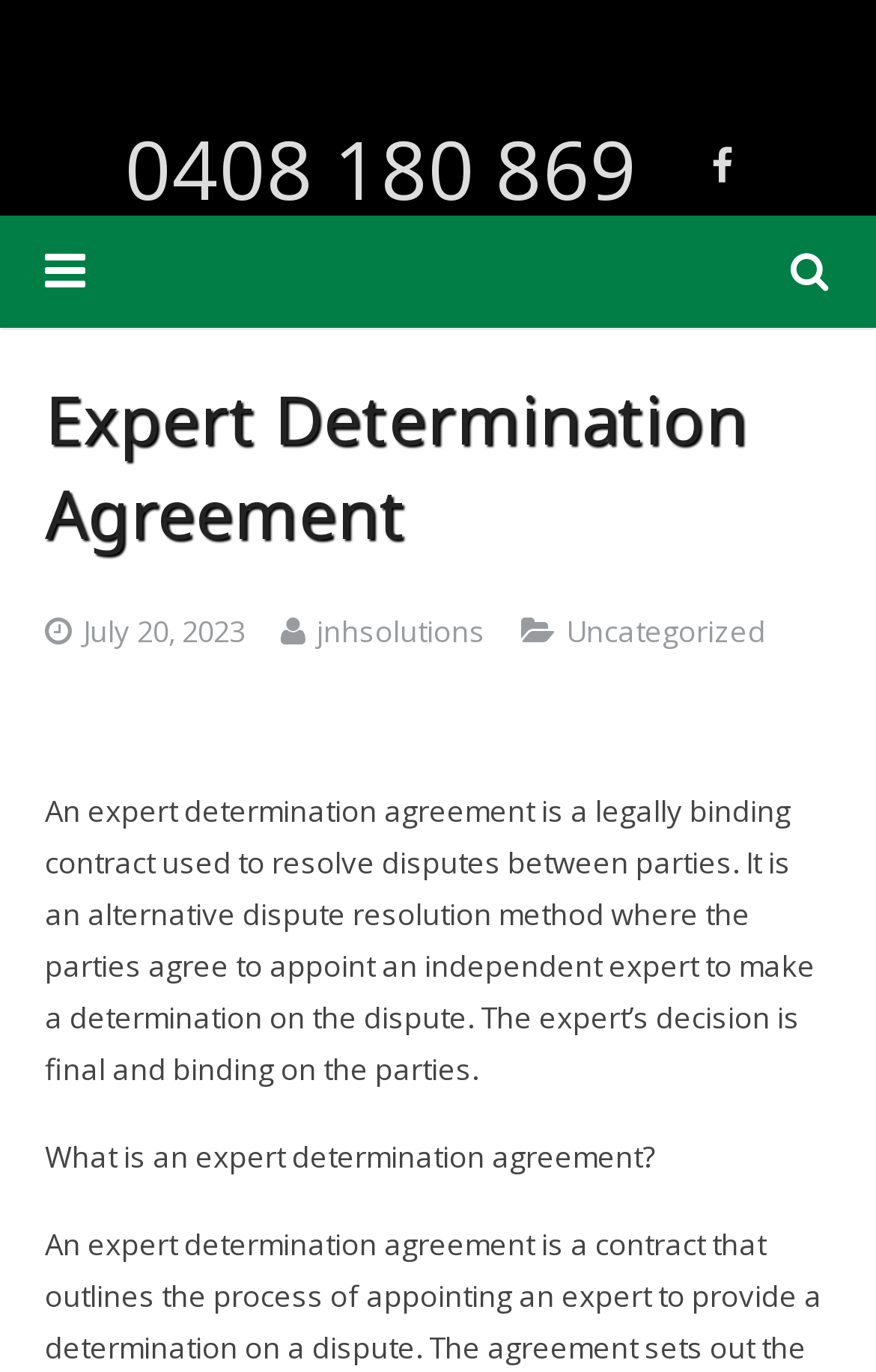What is the date of the article?
Answer the question based on the image using a single word or a brief phrase.

July 20, 2023